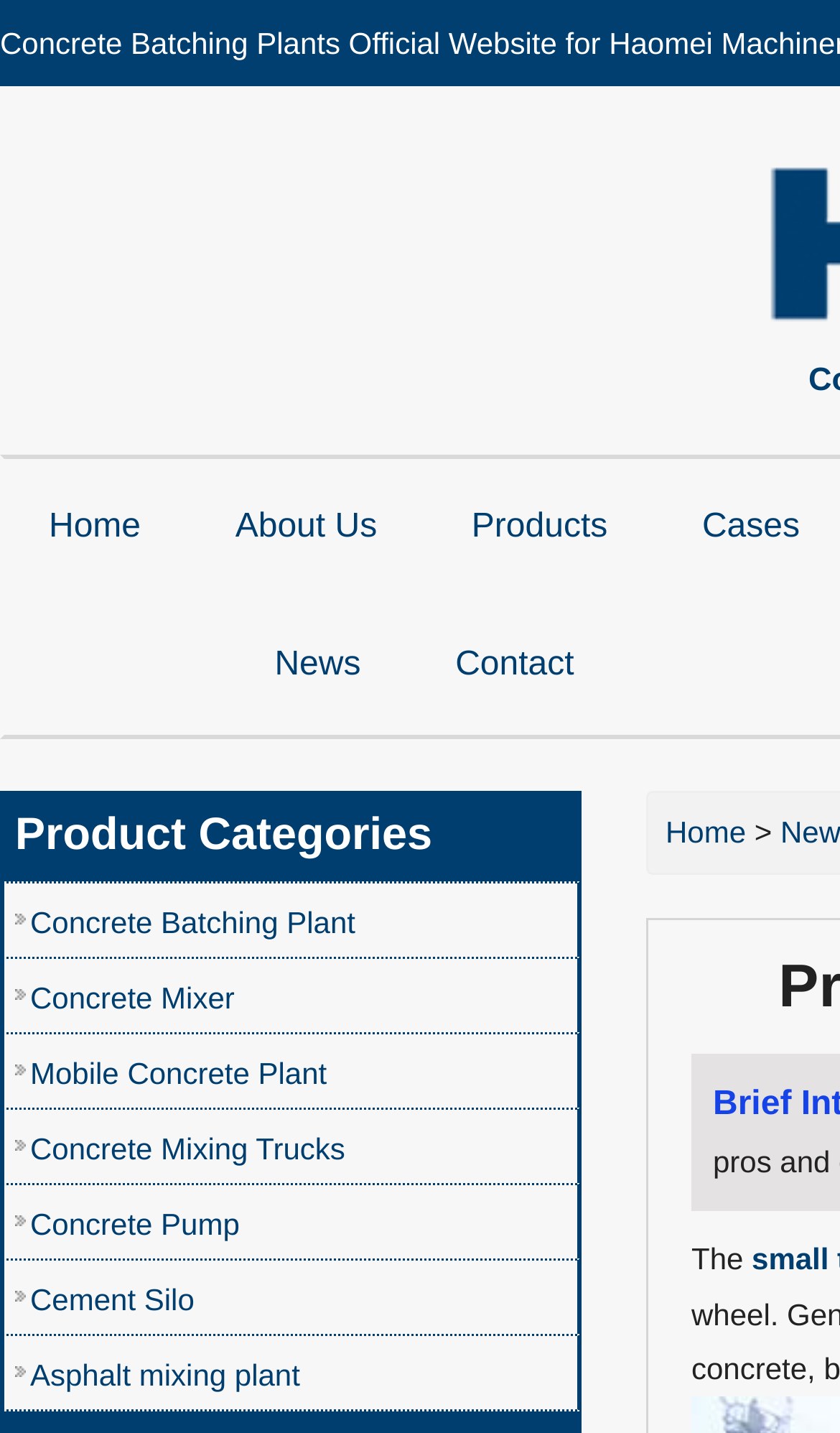Explain the webpage's layout and main content in detail.

The webpage is about the pros and cons of small trailer concrete pumps for sale, specifically in the context of high-rise building construction. 

At the top left of the page, there is a navigation menu with five links: "Home", "About Us", "Products", "Cases", and "News". These links are aligned horizontally and take up about half of the top section of the page. 

Below the navigation menu, there is a prominent heading titled "Product Categories" that spans about two-thirds of the page width. Underneath this heading, there are seven links arranged vertically, each representing a different type of construction equipment, including concrete batching plants, concrete mixers, and concrete pumps. These links are aligned to the left and take up about half of the page height.

On the top right side of the page, there is another "Home" link, accompanied by a static text element that appears to be a greater-than symbol (>). This section is relatively small and is positioned above the "Product Categories" heading.

There is no prominent image on the page, and the content is primarily composed of links and text. The overall structure of the page is organized, with clear categories and links to related products.